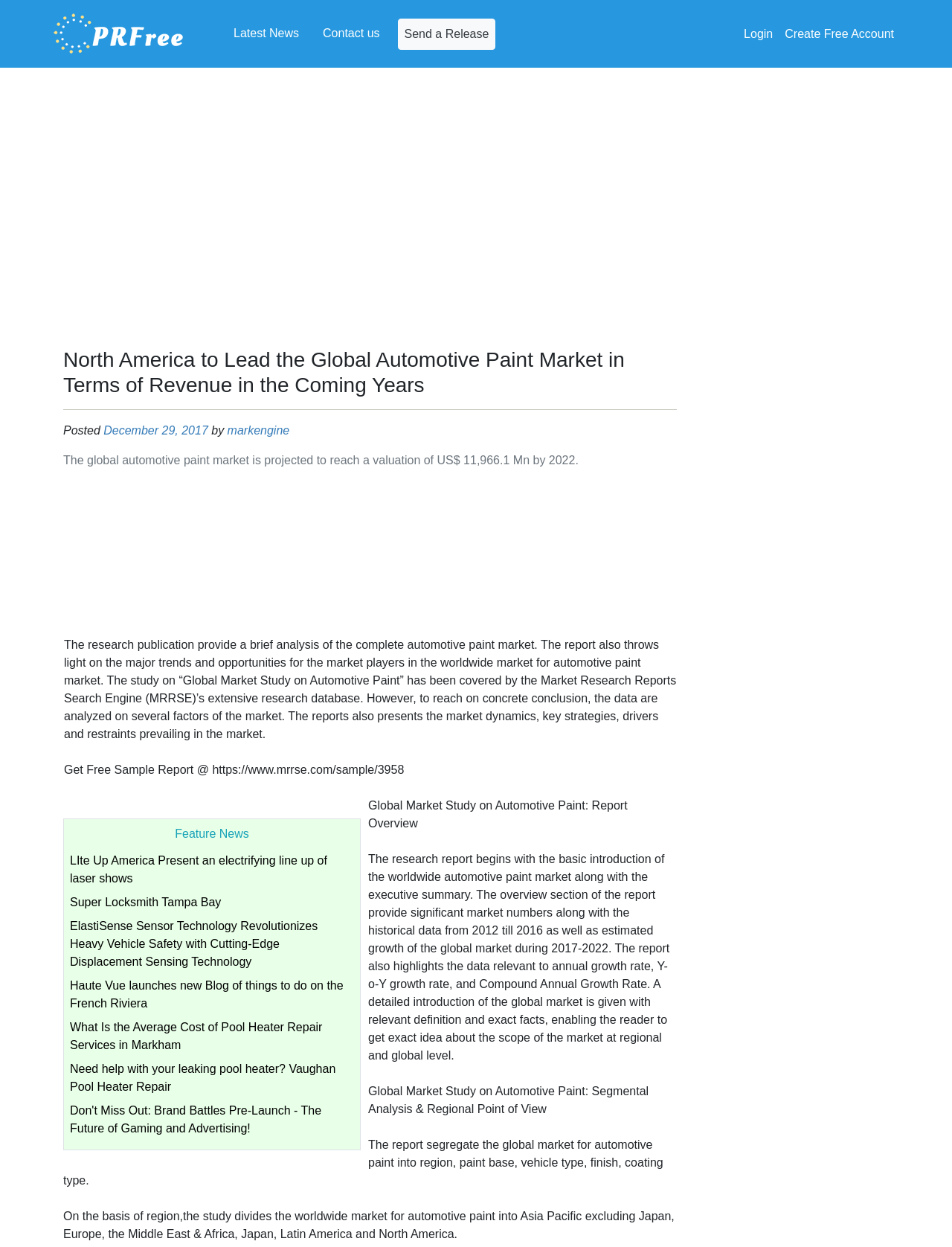Find the bounding box coordinates for the area you need to click to carry out the instruction: "Read 'December 29, 2017' news". The coordinates should be four float numbers between 0 and 1, indicated as [left, top, right, bottom].

[0.109, 0.34, 0.219, 0.35]